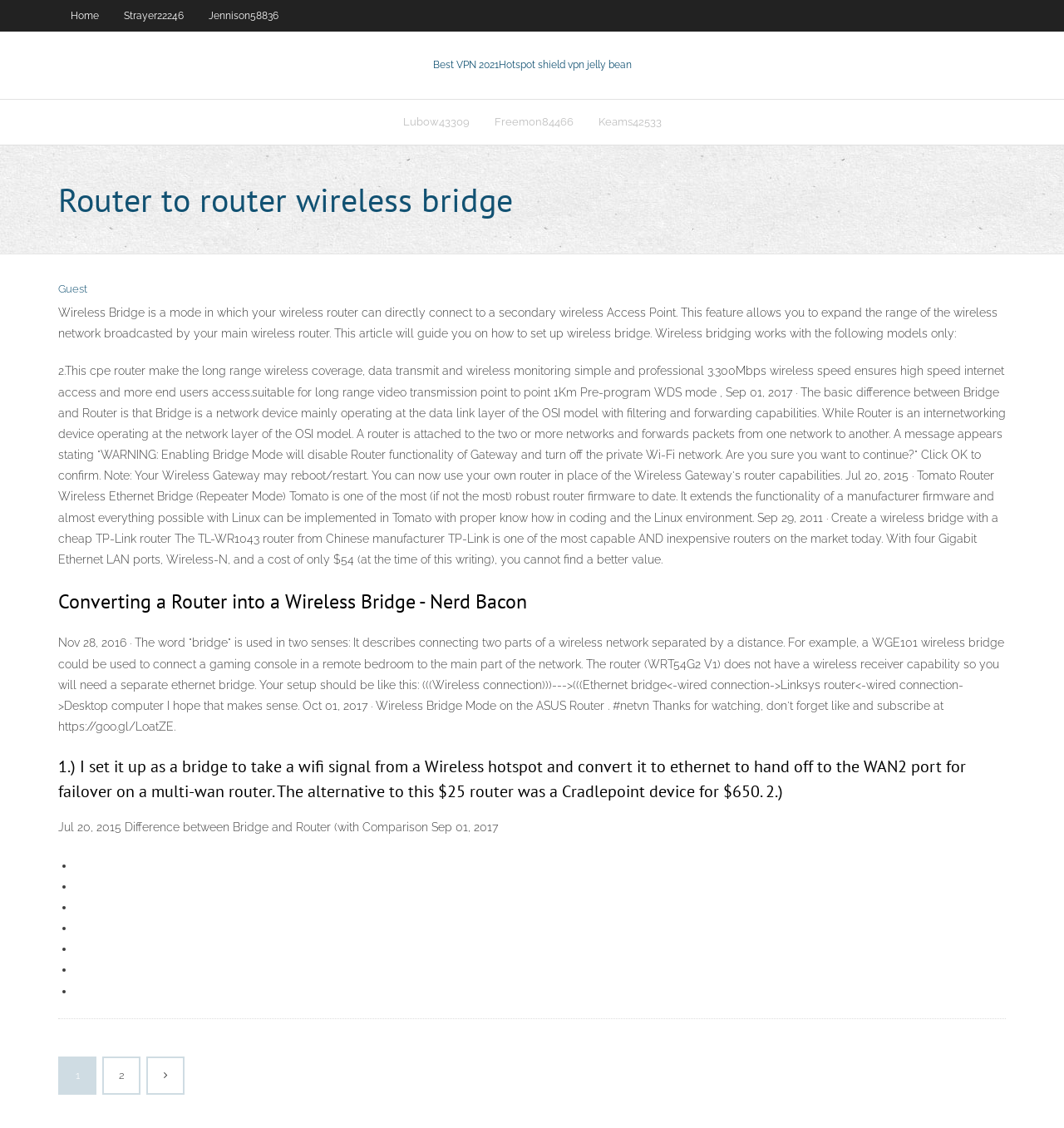Using the information in the image, give a detailed answer to the following question: What is the warning when enabling Bridge Mode?

According to the webpage, when enabling Bridge Mode, a warning appears stating that it will disable the Router functionality of the Gateway and turn off the private Wi-Fi network. This means that the device will no longer function as a Router, and the private Wi-Fi network will be disabled.